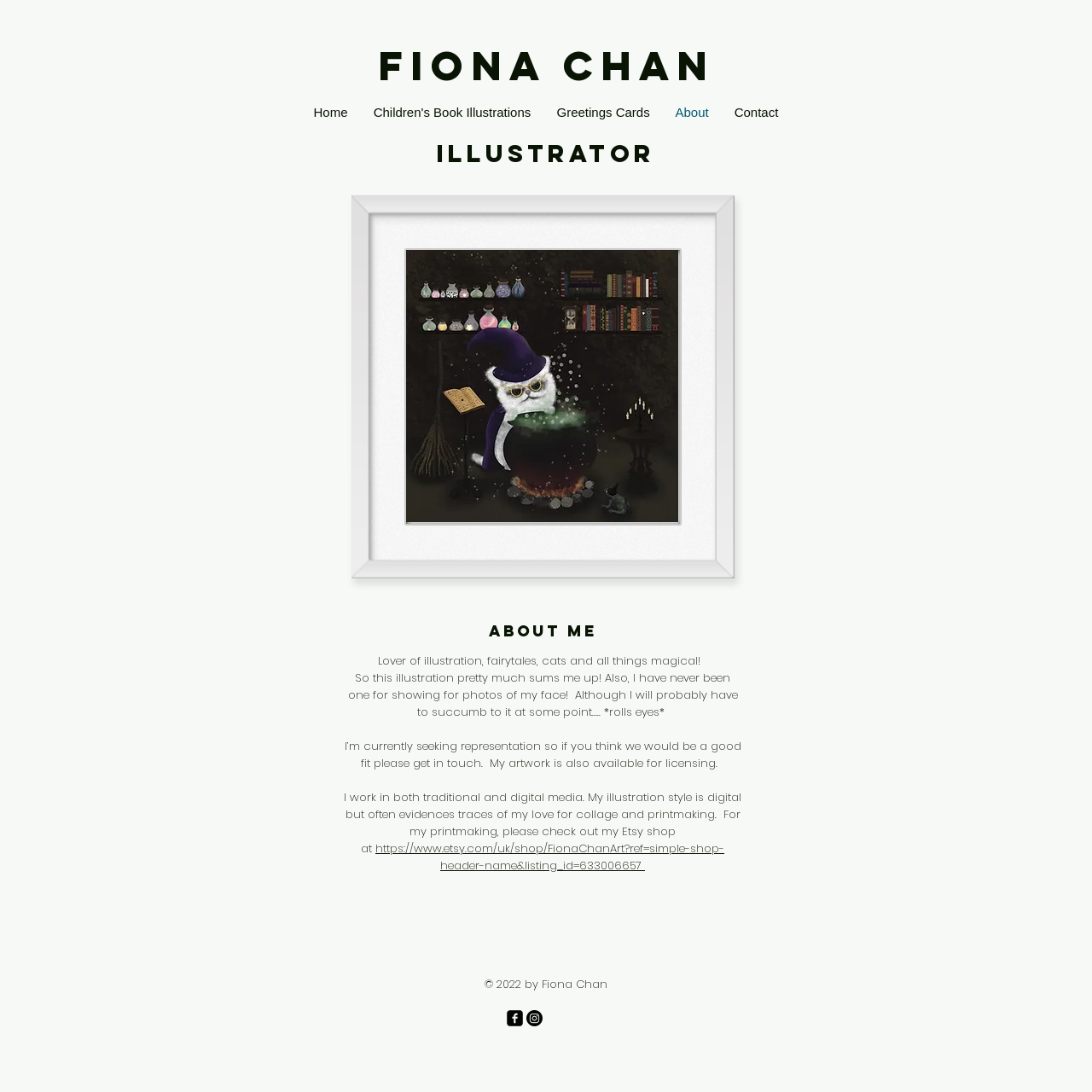Locate the UI element described by Greetings Cards in the provided webpage screenshot. Return the bounding box coordinates in the format (top-left x, top-left y, bottom-right x, bottom-right y), ensuring all values are between 0 and 1.

[0.498, 0.091, 0.607, 0.116]